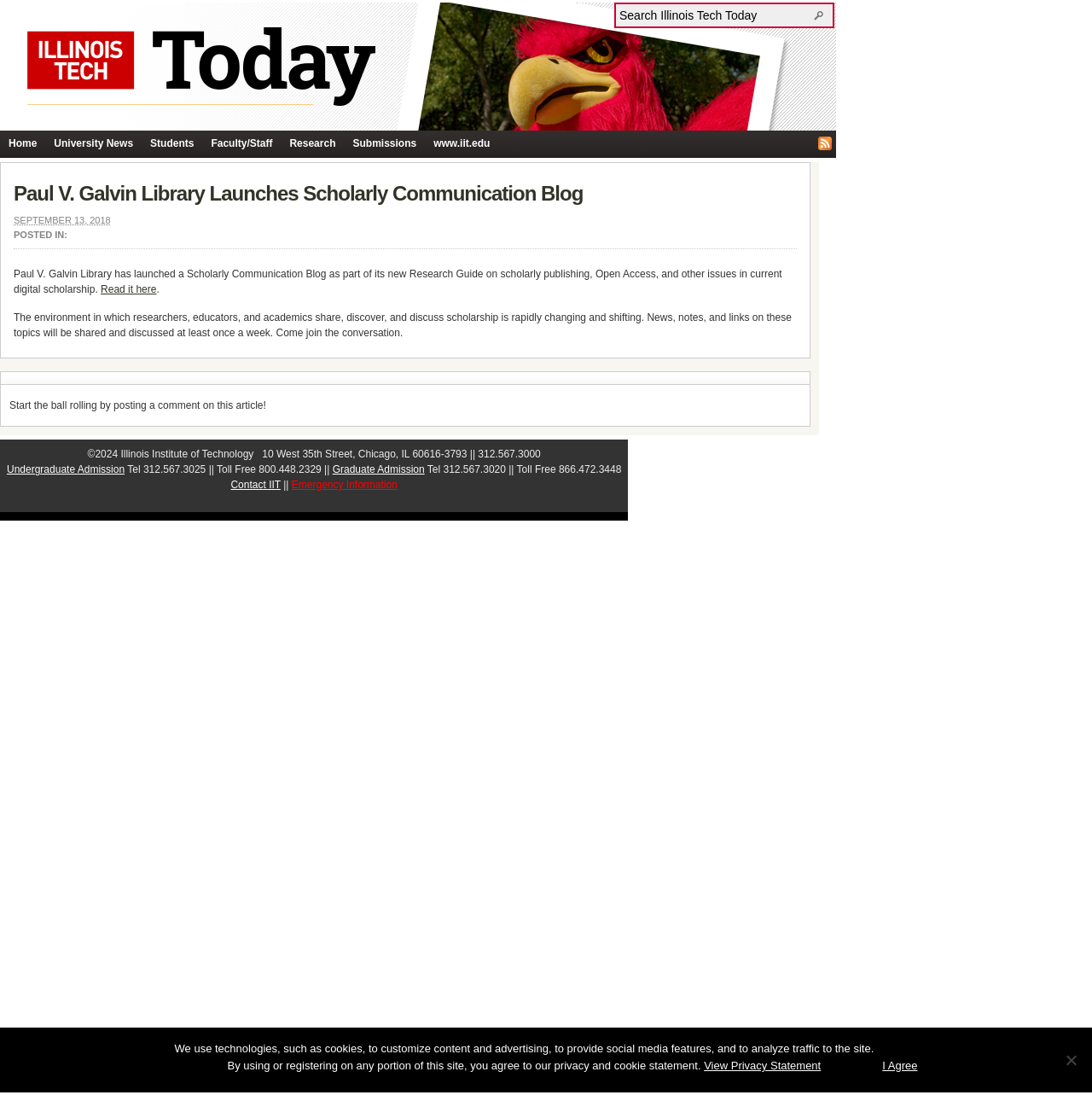Identify the bounding box coordinates for the element you need to click to achieve the following task: "Go to the 運営情報 page". The coordinates must be four float values ranging from 0 to 1, formatted as [left, top, right, bottom].

None